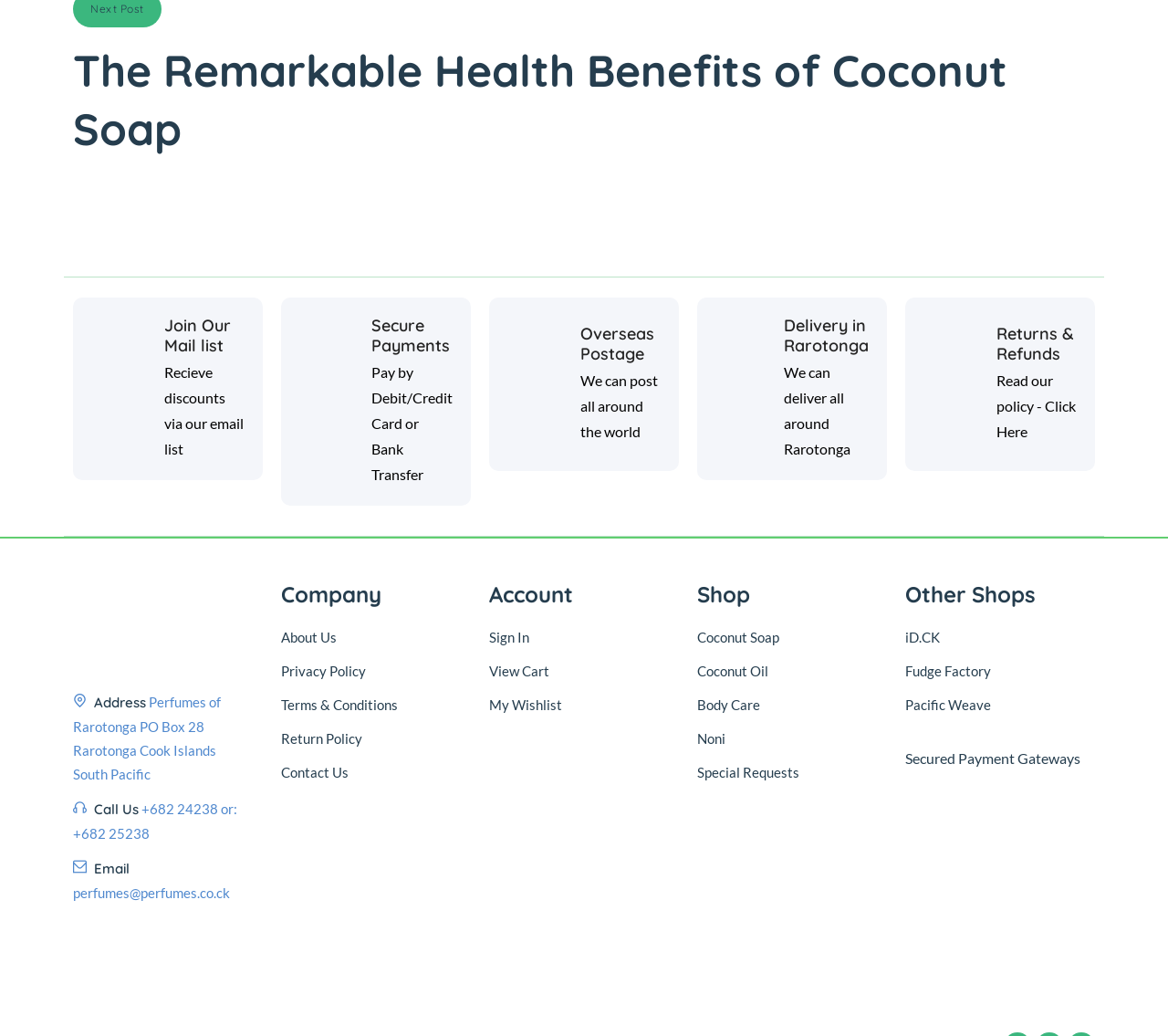Is the website secure for payment?
Please answer the question with as much detail as possible using the screenshot.

The website is secure for payment, as indicated by the 'Secure Payments' section, which mentions that payment can be made by Debit/Credit Card or Bank Transfer, and the presence of a secured payment gateway logo at the bottom of the page.